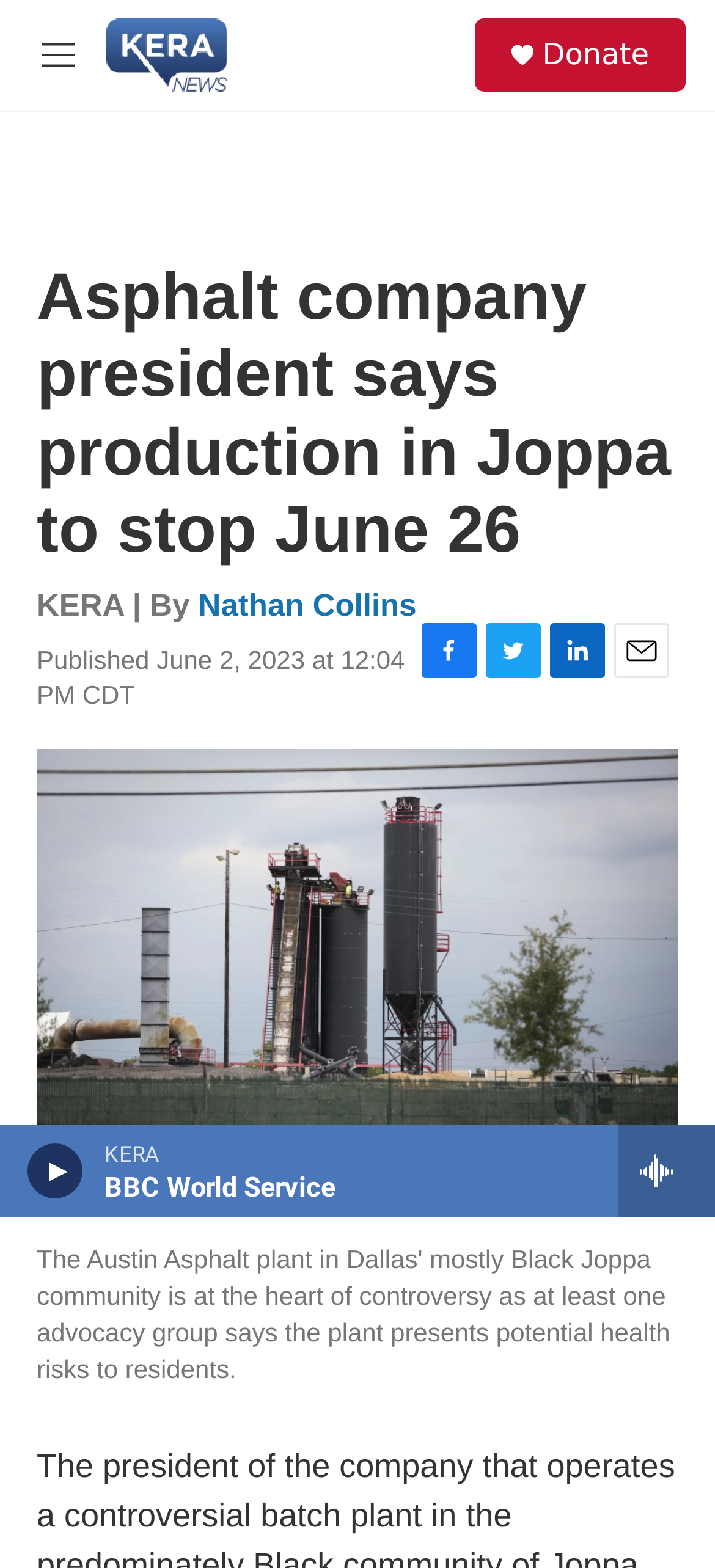Provide the bounding box coordinates of the UI element that matches the description: "LinkedIn".

[0.769, 0.397, 0.846, 0.432]